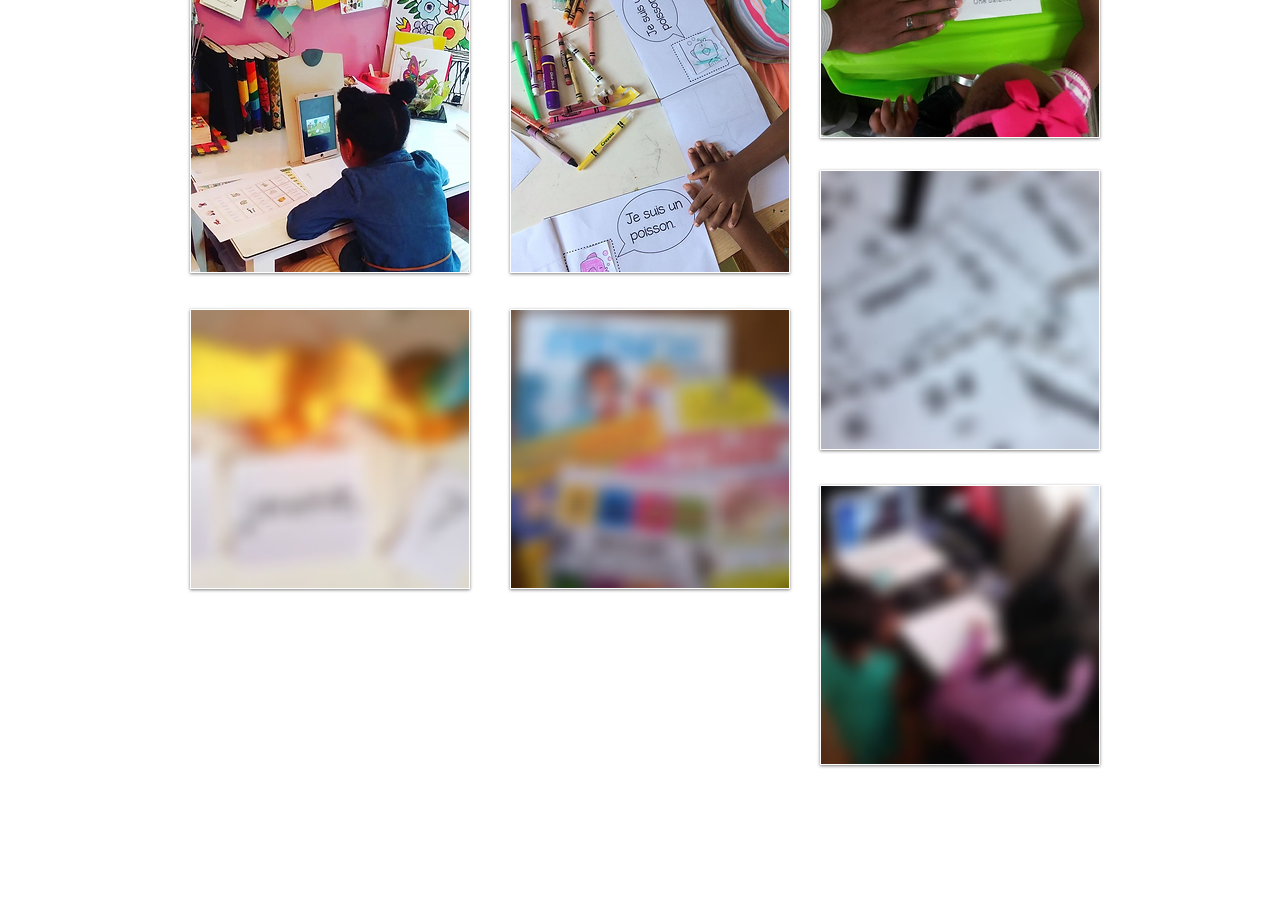What is the purpose of the website?
Using the information from the image, give a concise answer in one word or a short phrase.

Learning French